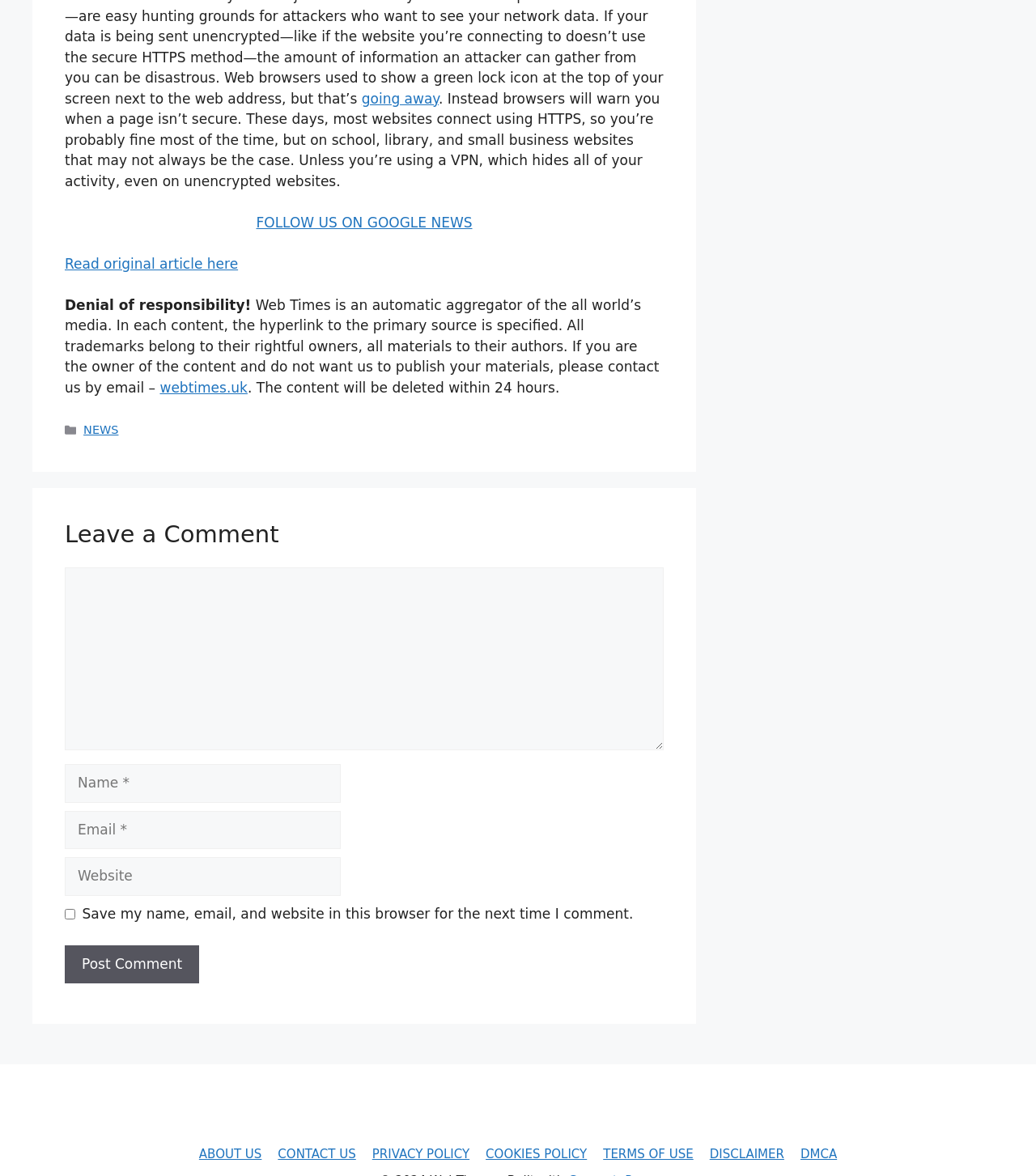What is the purpose of the website?
Use the screenshot to answer the question with a single word or phrase.

News aggregator